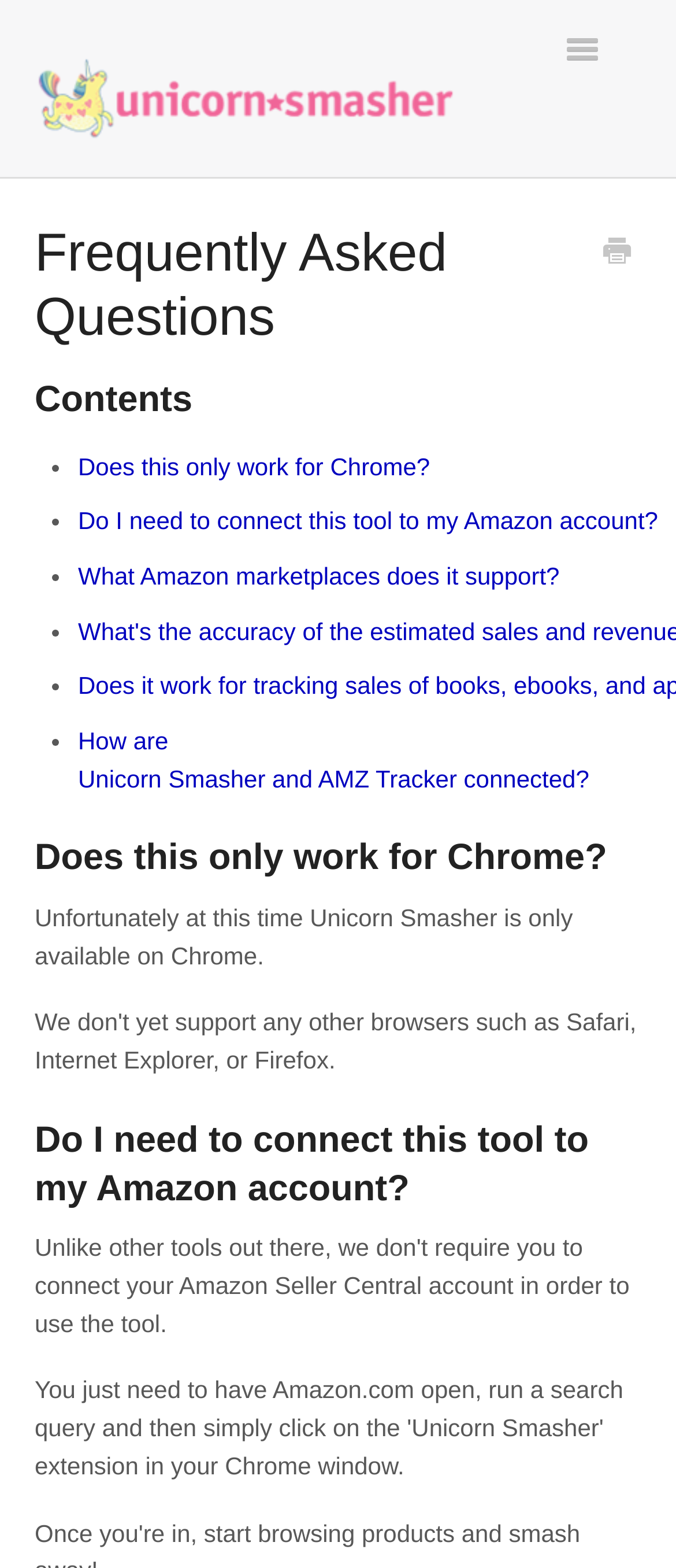Pinpoint the bounding box coordinates of the element you need to click to execute the following instruction: "View 'Does this only work for Chrome?'". The bounding box should be represented by four float numbers between 0 and 1, in the format [left, top, right, bottom].

[0.115, 0.288, 0.636, 0.306]